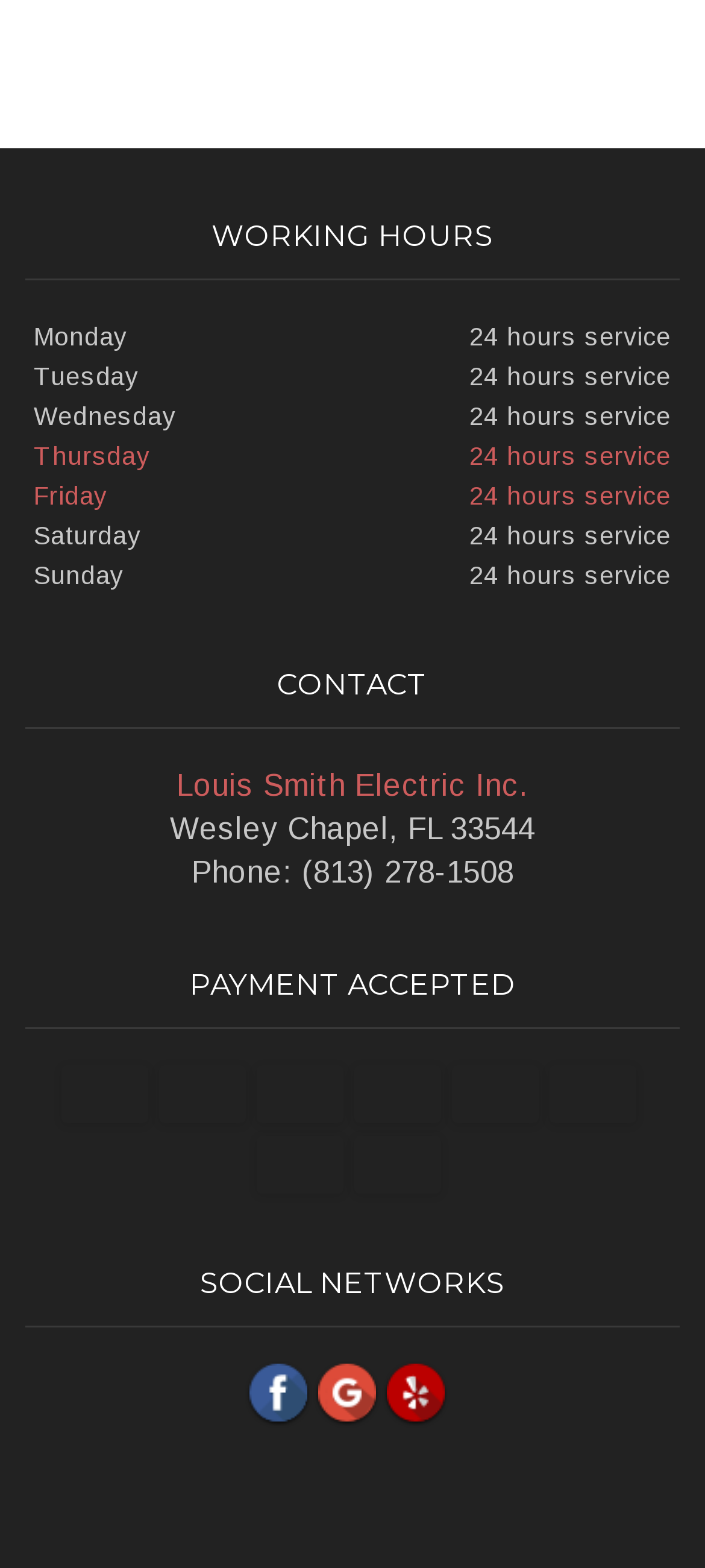Look at the image and give a detailed response to the following question: How can I contact Louis Smith Electric Inc.?

The webpage displays a static text element with the phone number '(813) 278-1508' below the company address, indicating that this is the contact phone number for the company.